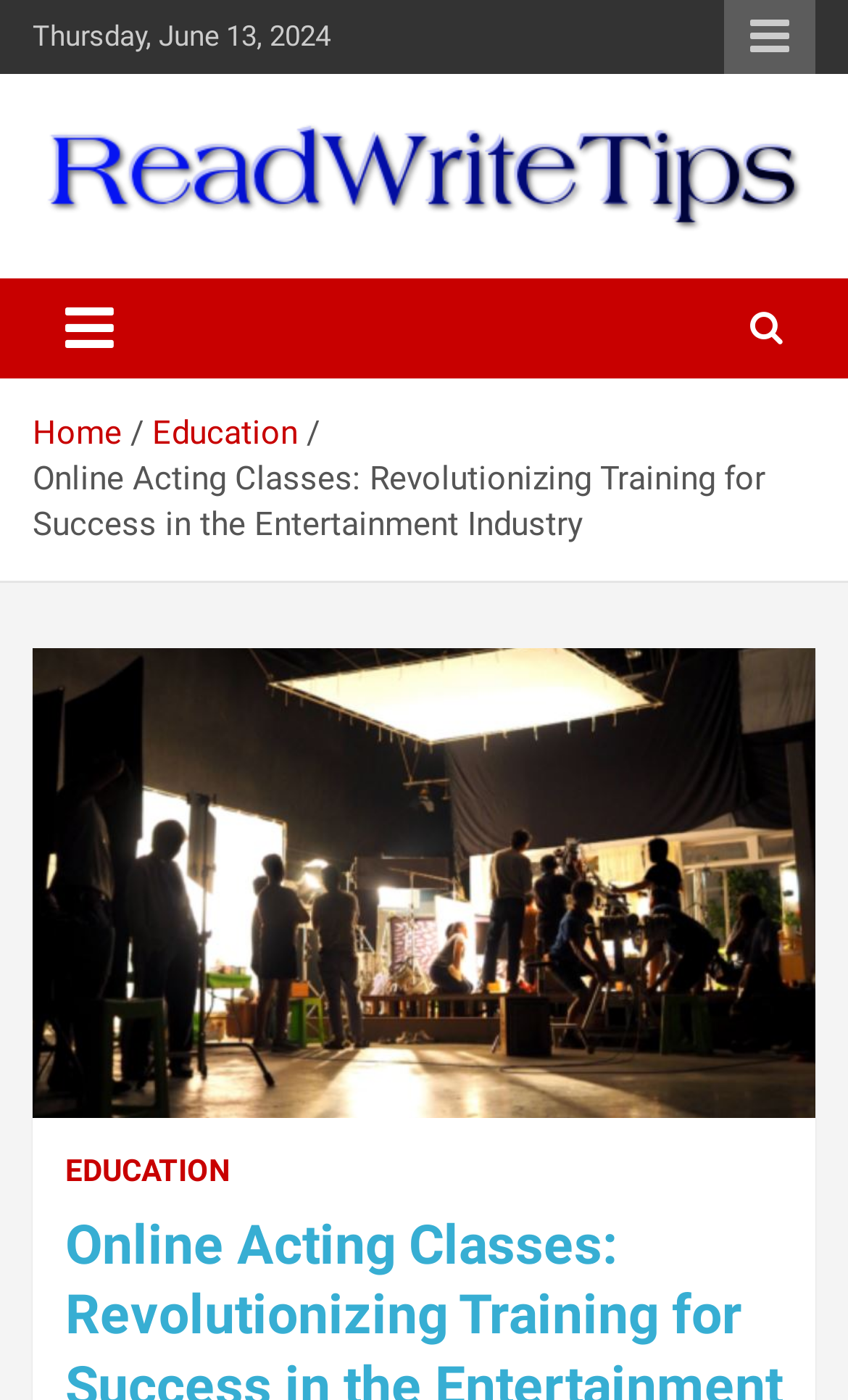Extract the bounding box coordinates of the UI element described: "parent_node: ReadWriteTips". Provide the coordinates in the format [left, top, right, bottom] with values ranging from 0 to 1.

[0.038, 0.081, 0.962, 0.118]